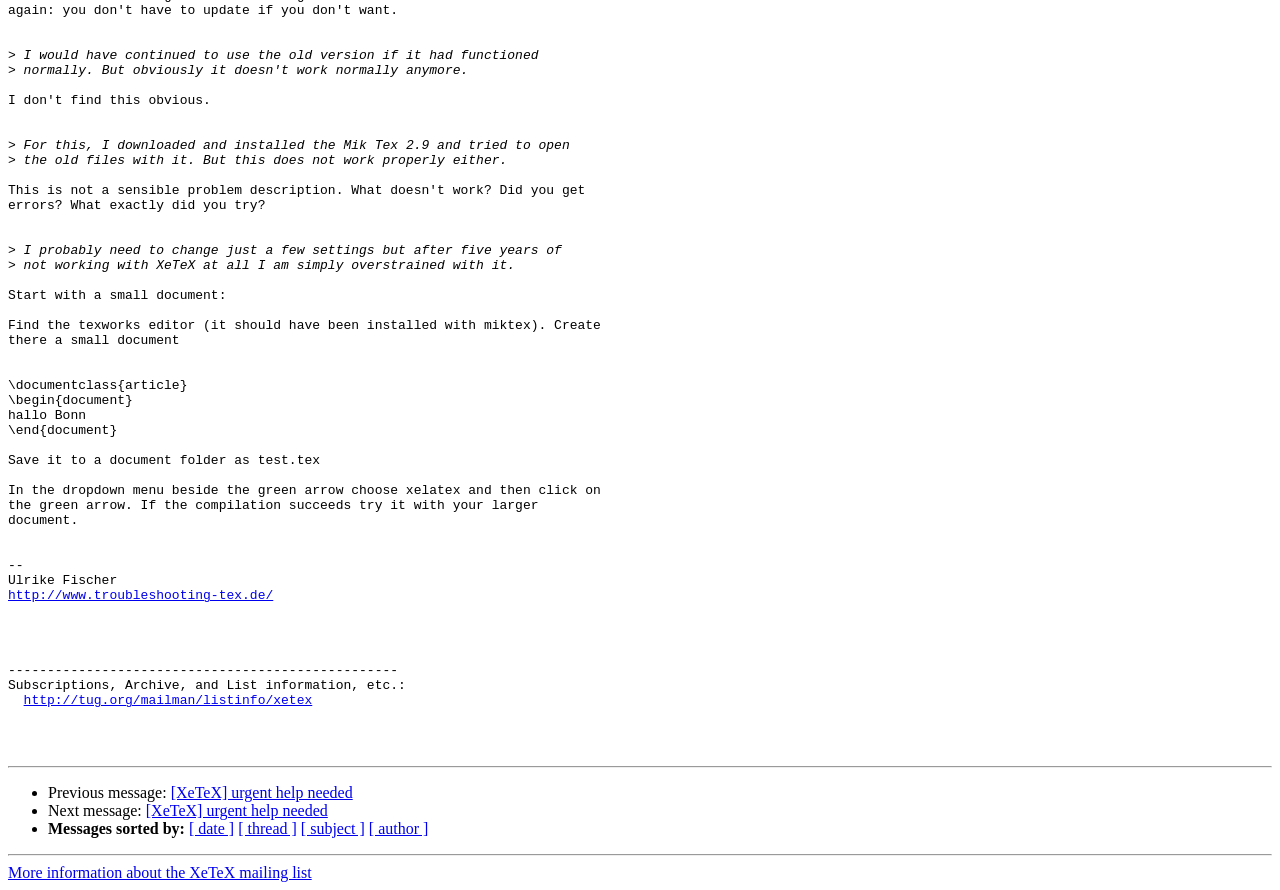Answer the following inquiry with a single word or phrase:
What is the user's issue with XeTeX?

Not working properly